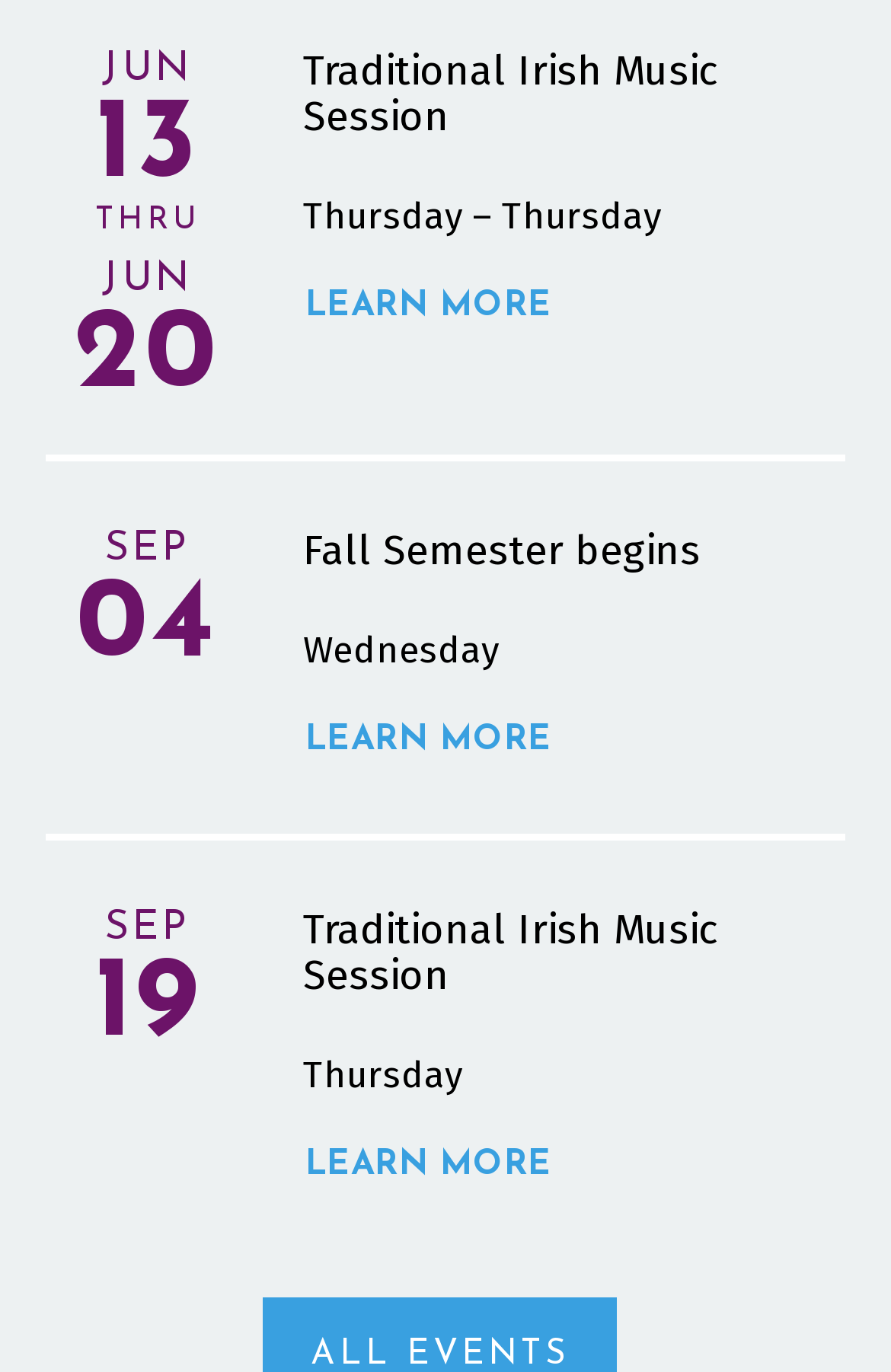Using the description: "Thursday", determine the UI element's bounding box coordinates. Ensure the coordinates are in the format of four float numbers between 0 and 1, i.e., [left, top, right, bottom].

[0.34, 0.767, 0.519, 0.799]